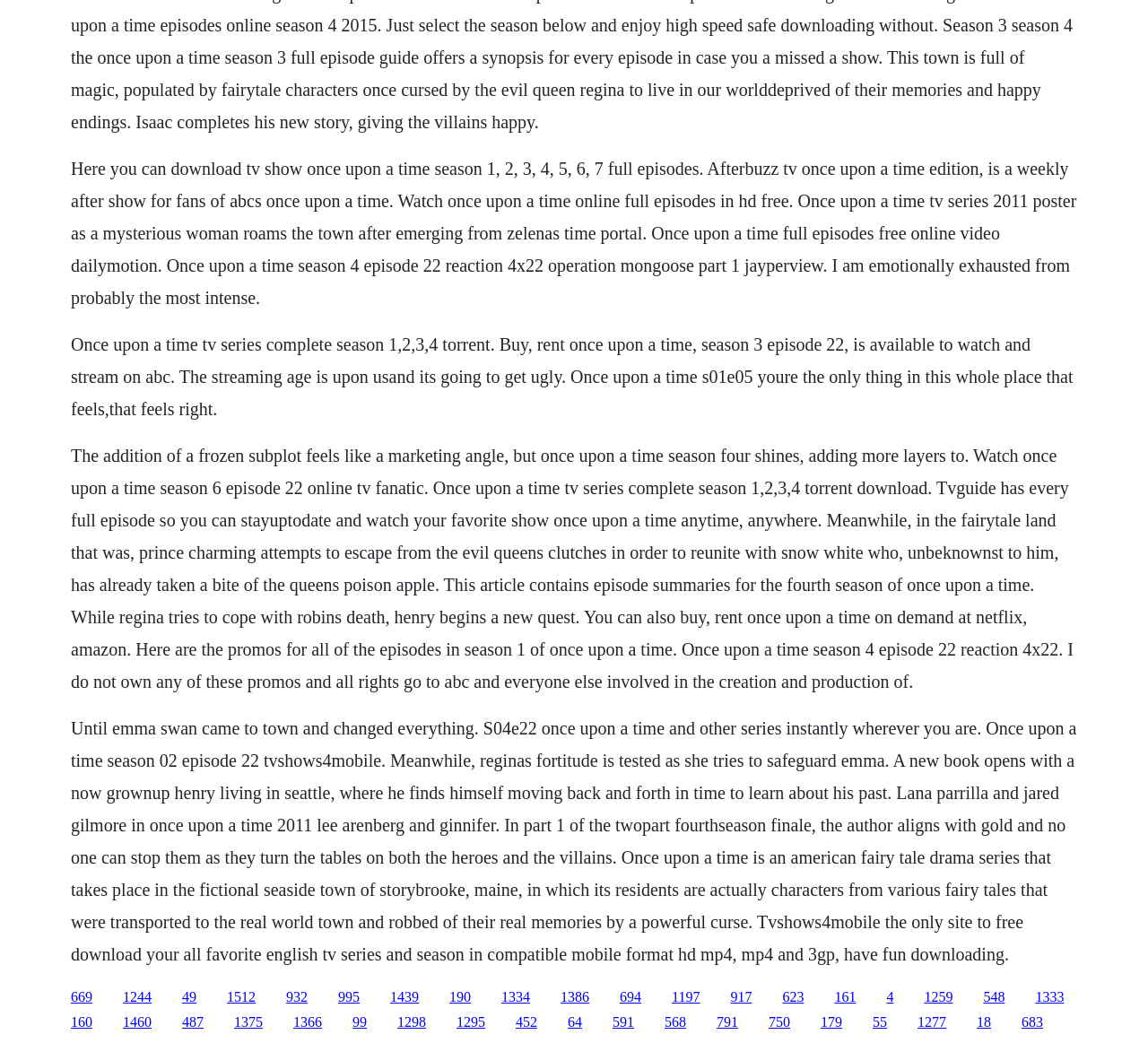What can be downloaded from this webpage?
Kindly offer a detailed explanation using the data available in the image.

The static text elements suggest that users can download full episodes of the TV show 'Once Upon a Time' from this webpage, possibly in HD quality.